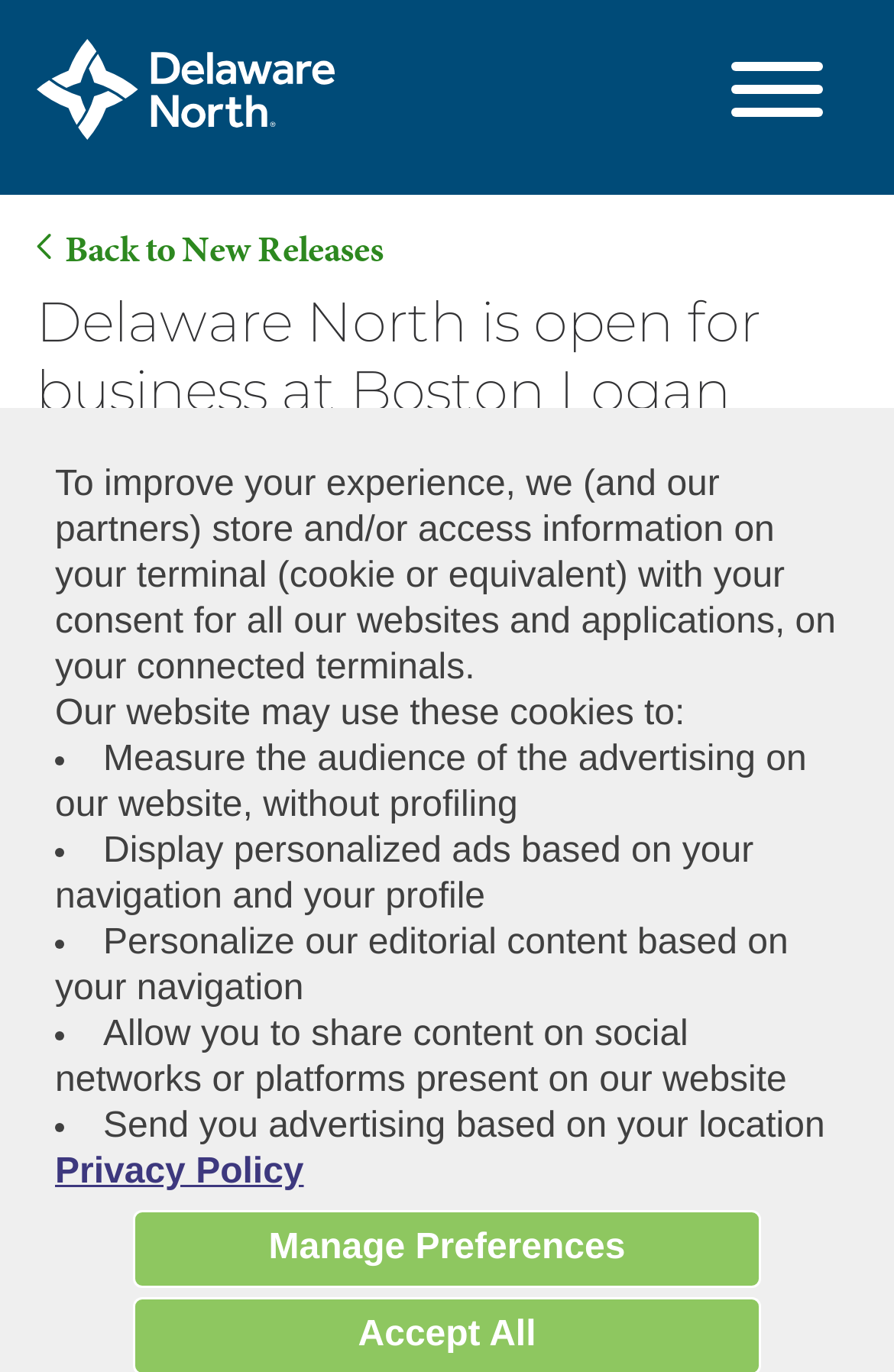Specify the bounding box coordinates of the area to click in order to execute this command: 'view July 2022'. The coordinates should consist of four float numbers ranging from 0 to 1, and should be formatted as [left, top, right, bottom].

None